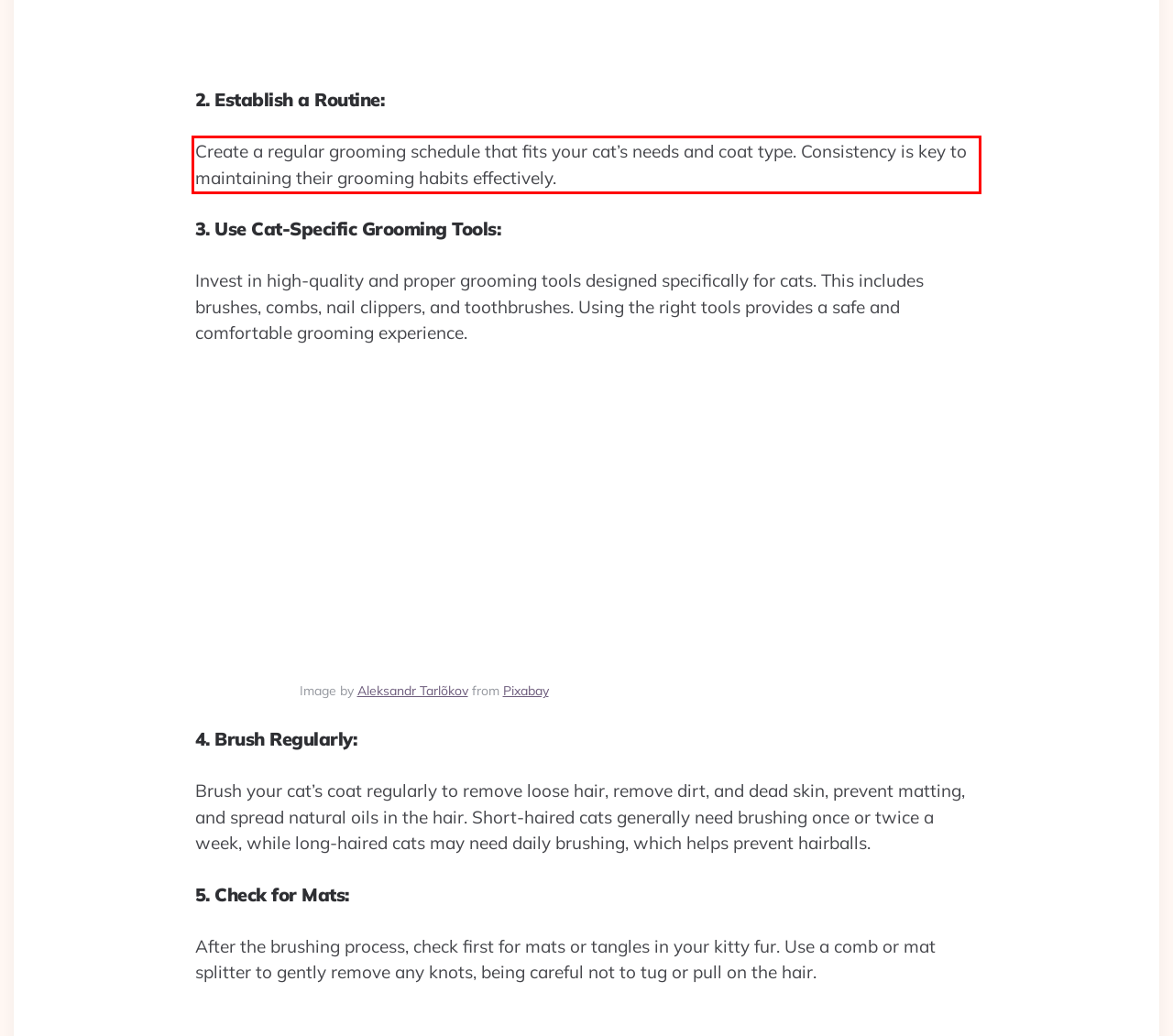Please look at the webpage screenshot and extract the text enclosed by the red bounding box.

Create a regular grooming schedule that fits your cat’s needs and coat type. Consistency is key to maintaining their grooming habits effectively.